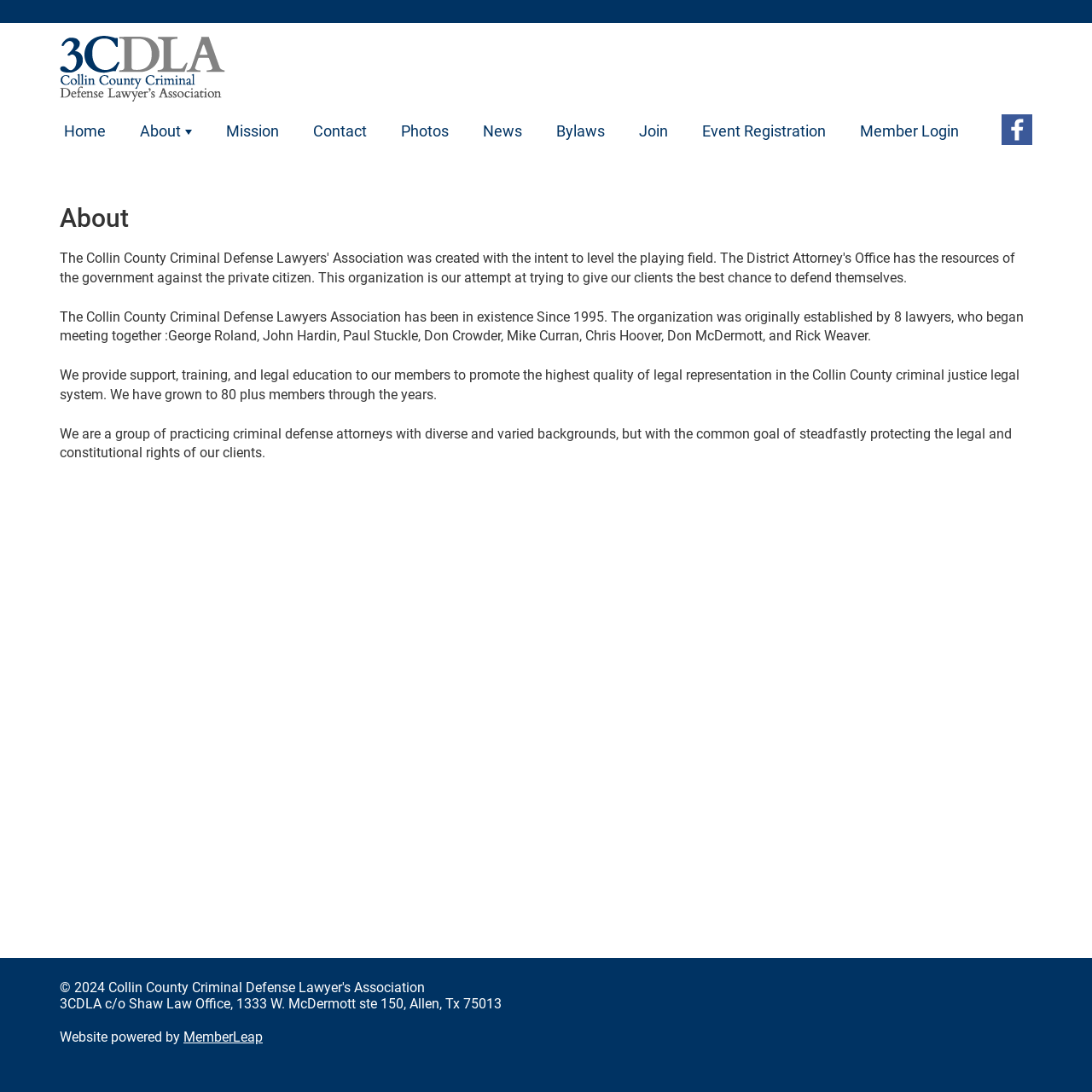What is the purpose of the organization? From the image, respond with a single word or brief phrase.

To promote high-quality legal representation